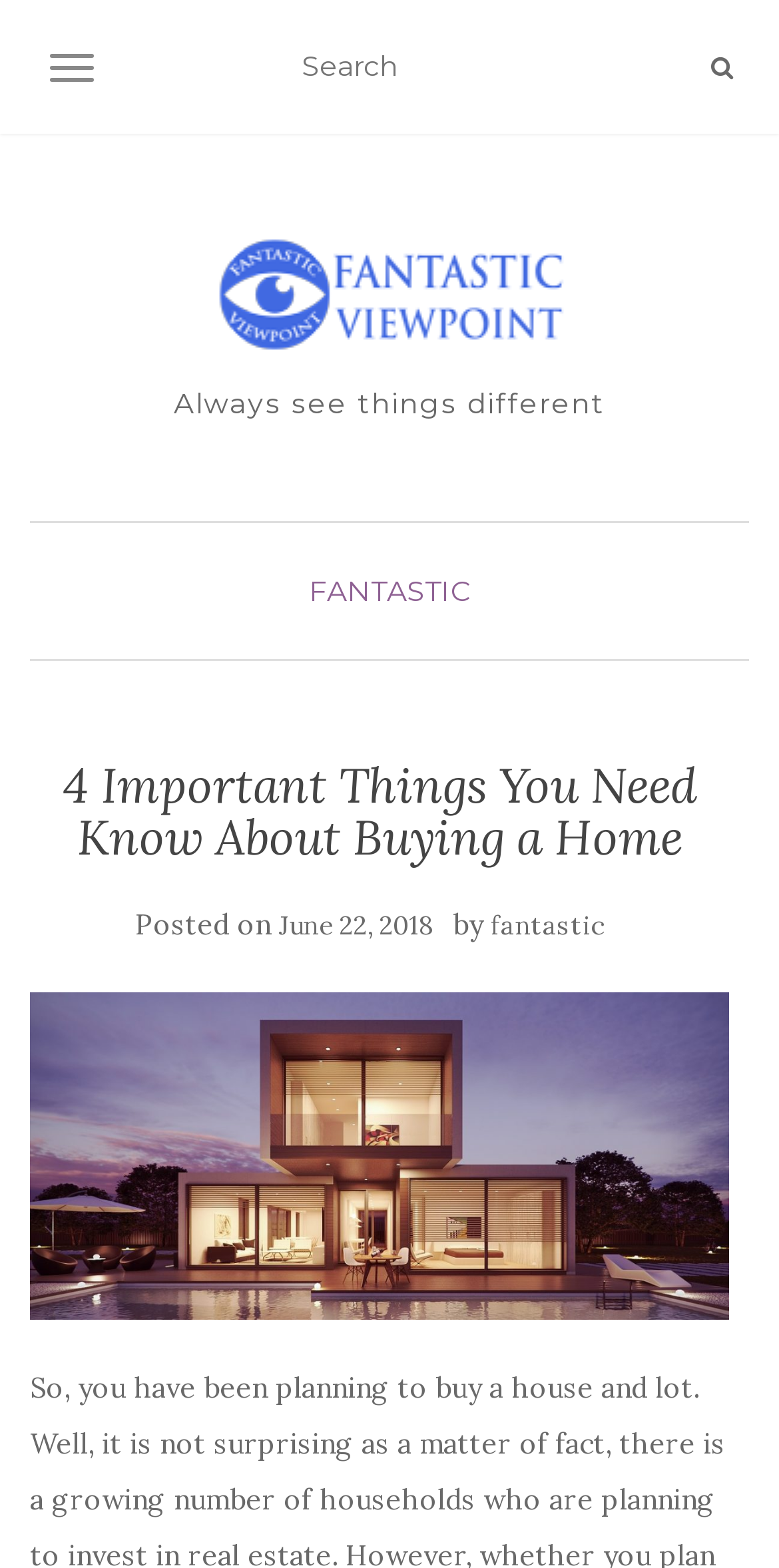Generate a comprehensive description of the webpage content.

The webpage is about an article titled "4 Important Things You Need Know About Buying a Home" from Fantastic Viewpoint. At the top left corner, there is a button to toggle navigation. Next to it, on the top right corner, there is a search textbox with a search icon button. 

Below the search bar, there is a link to the Fantastic Viewpoint website, accompanied by an image with the same name. The website's slogan "Always see things different" is displayed below the link. 

The main content of the webpage is an article with a heading "4 Important Things You Need Know About Buying a Home". The article is posted on June 22, 2018, and is written by "fantastic". The article's content is not provided, but it is likely to discuss important factors to consider when buying a home.